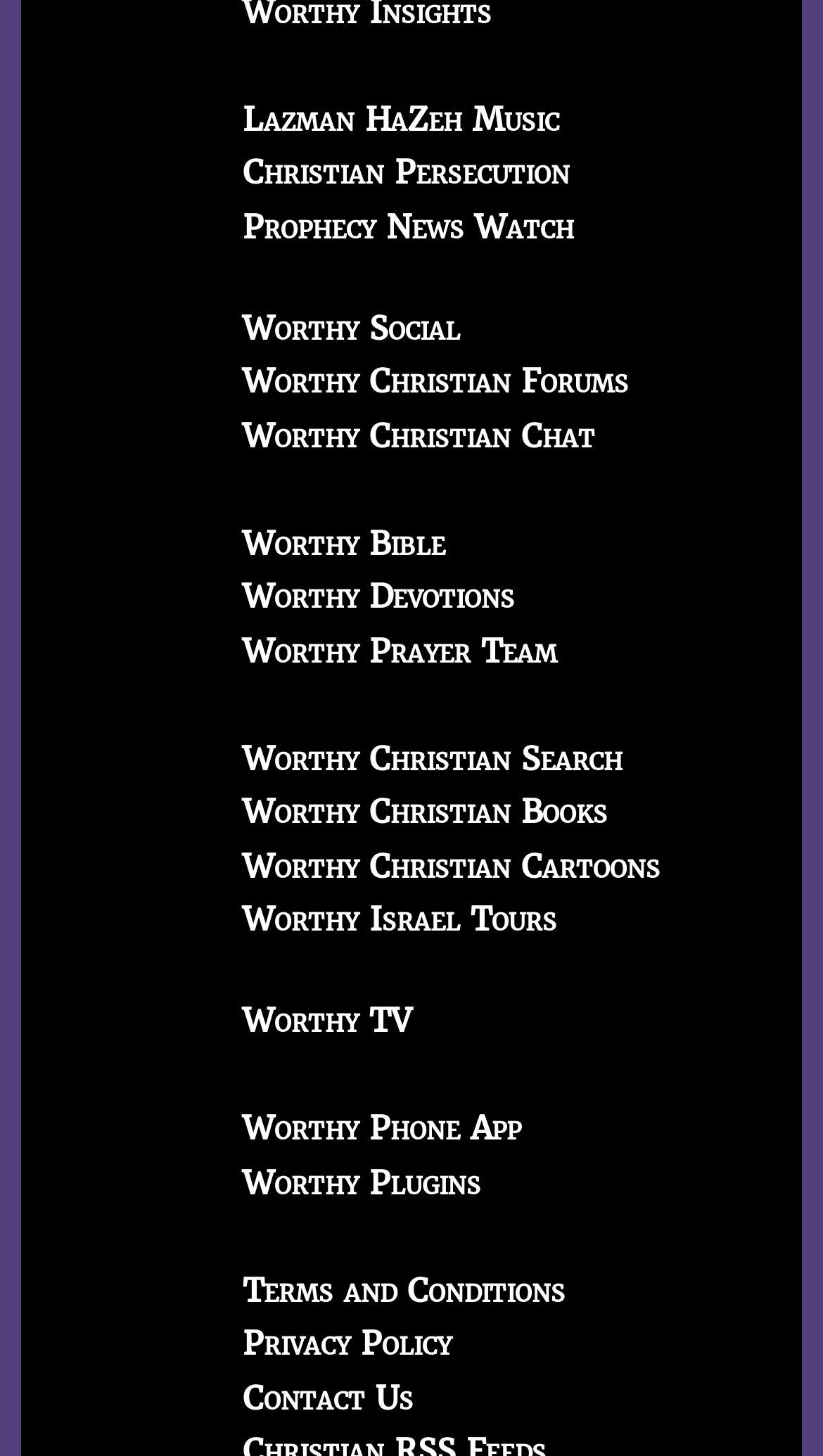Please determine the bounding box coordinates of the element to click on in order to accomplish the following task: "Visit Lazman HaZeh Music". Ensure the coordinates are four float numbers ranging from 0 to 1, i.e., [left, top, right, bottom].

[0.295, 0.068, 0.679, 0.096]